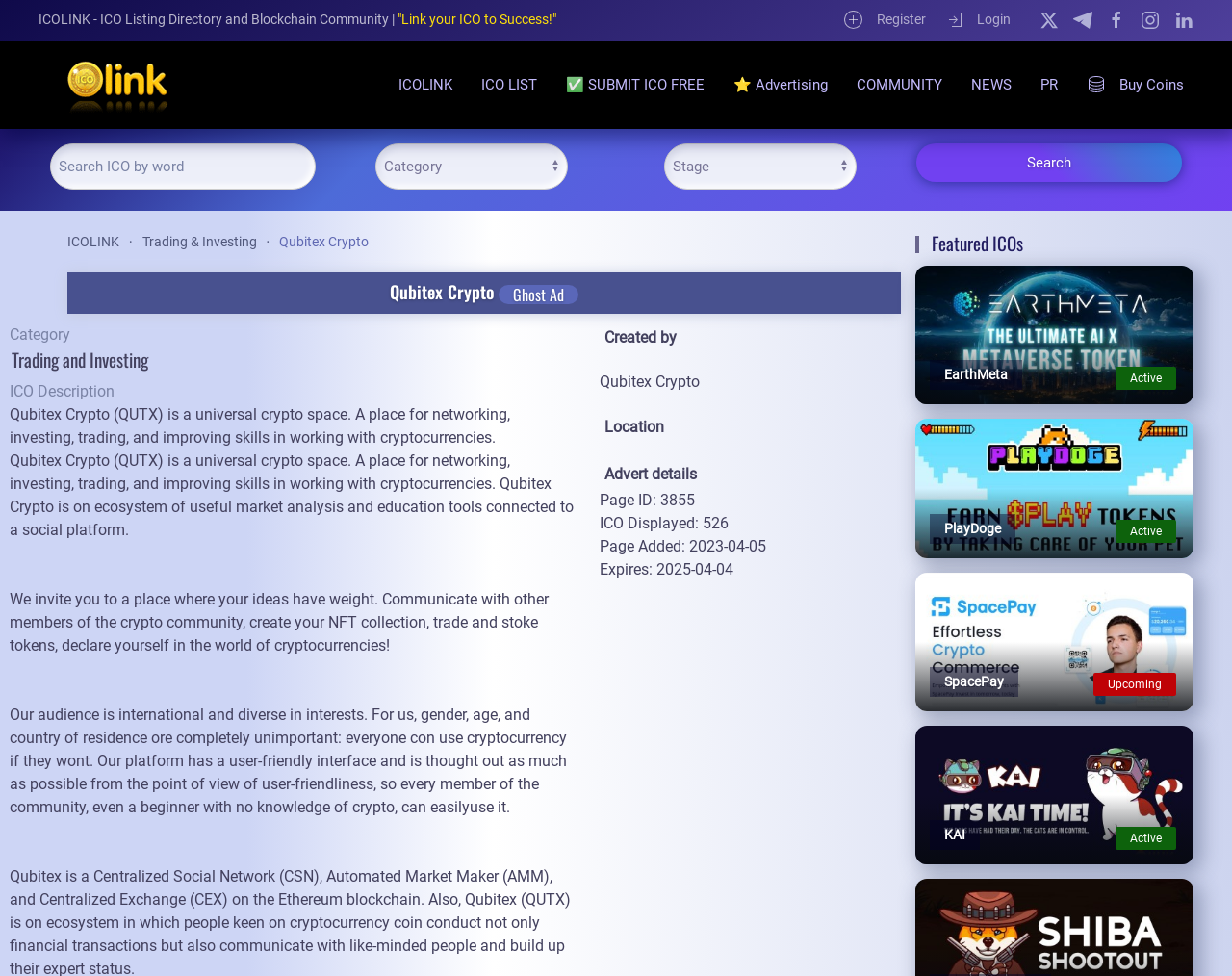Please identify the bounding box coordinates of the area that needs to be clicked to follow this instruction: "Register".

[0.685, 0.01, 0.751, 0.031]